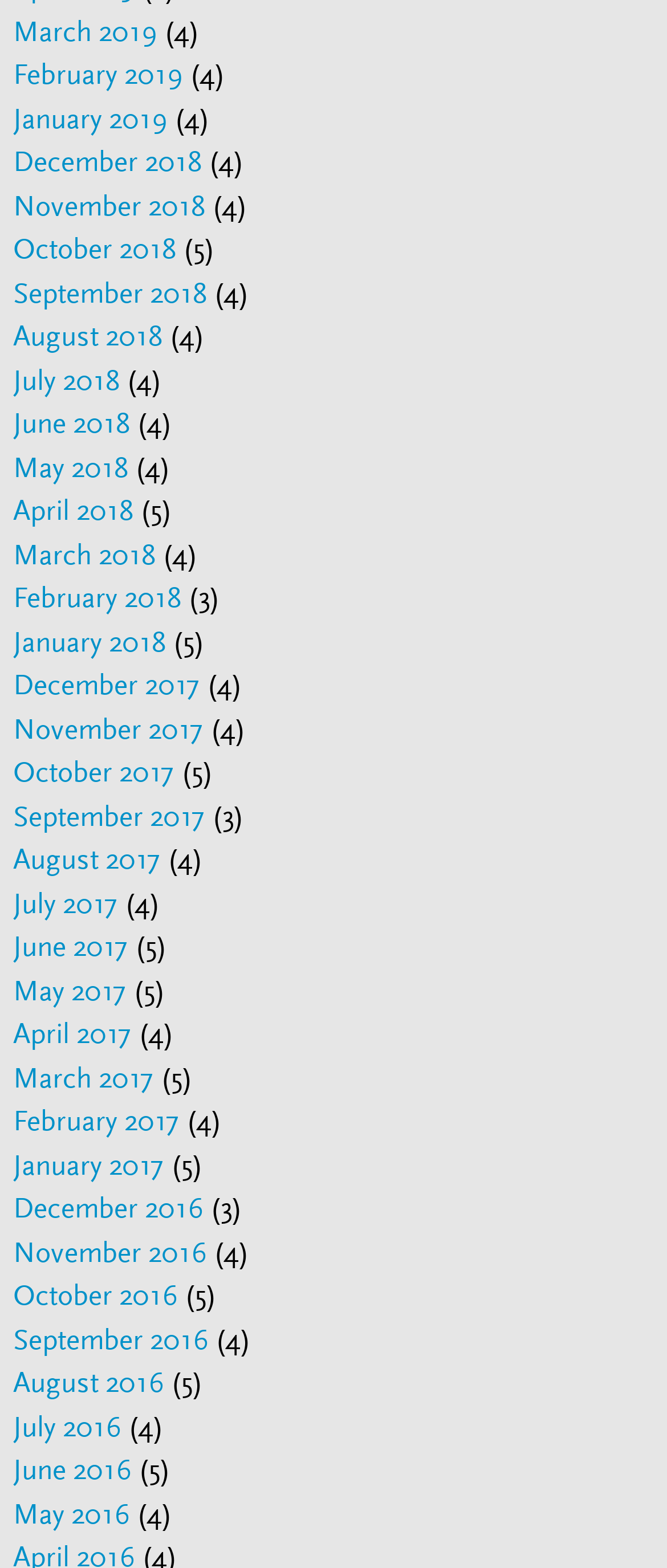Locate the bounding box coordinates for the element described below: "May 2016". The coordinates must be four float values between 0 and 1, formatted as [left, top, right, bottom].

[0.02, 0.954, 0.194, 0.975]